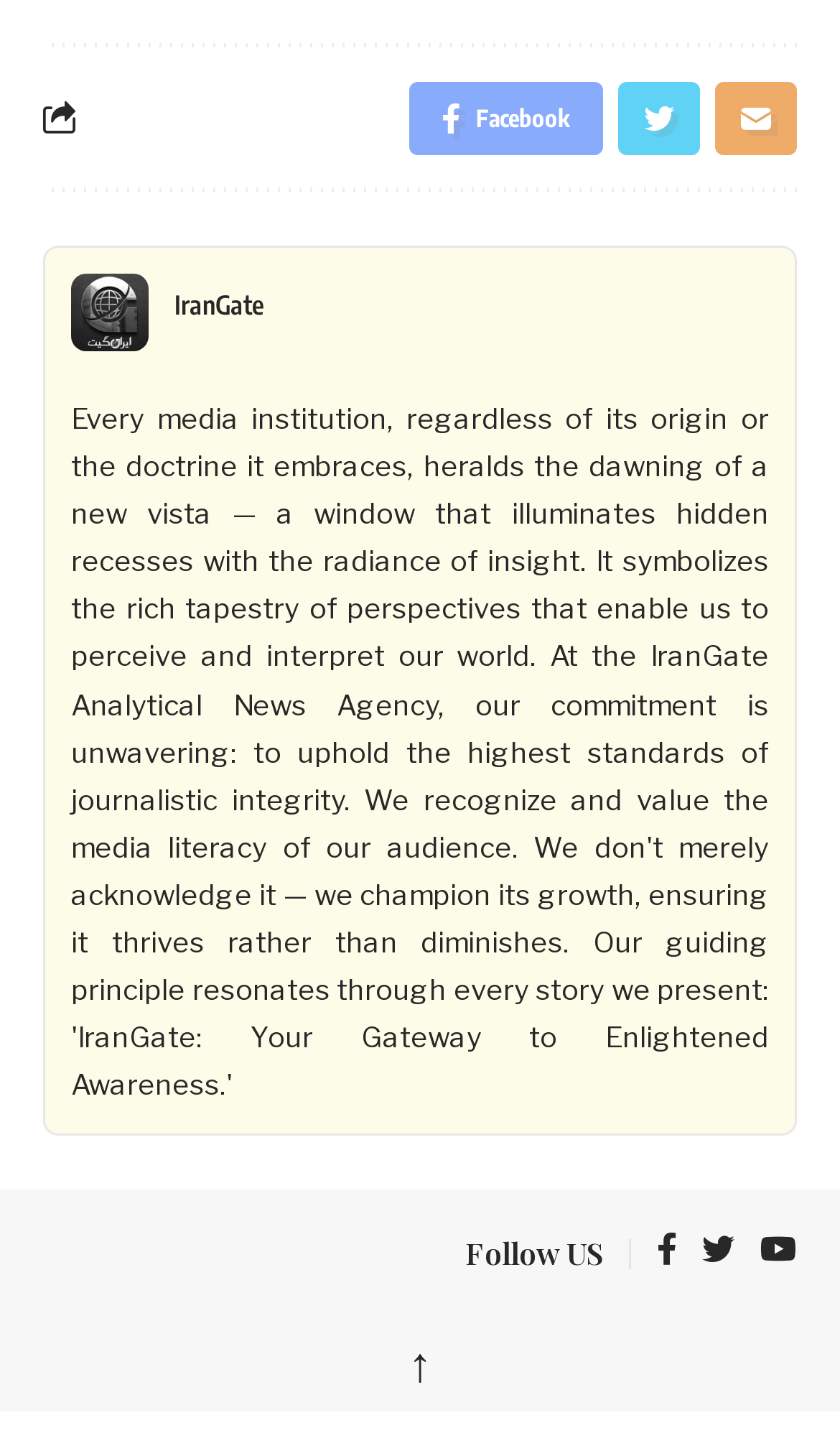Find the bounding box coordinates of the element you need to click on to perform this action: 'Follow US'. The coordinates should be represented by four float values between 0 and 1, in the format [left, top, right, bottom].

[0.554, 0.86, 0.718, 0.888]